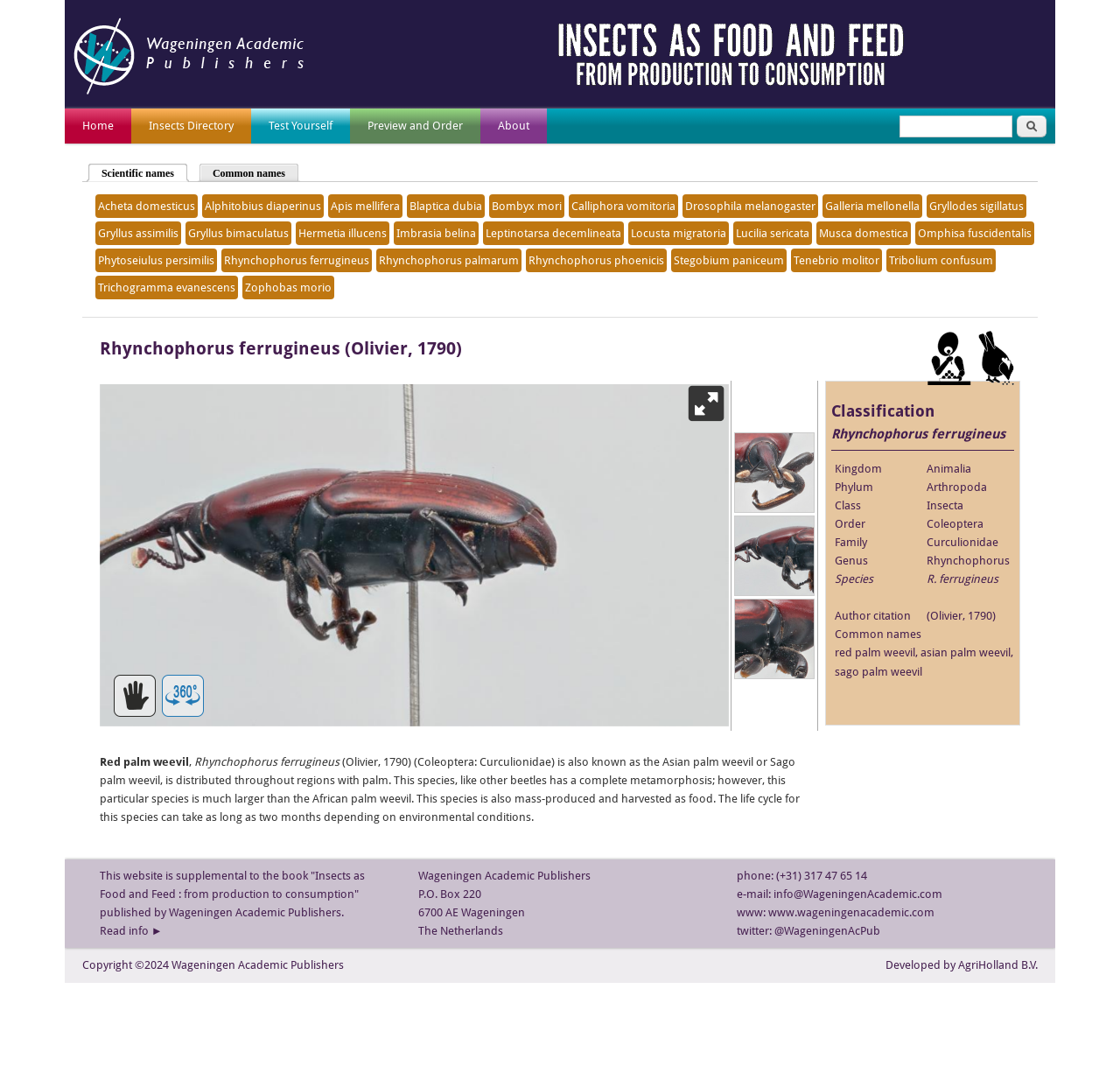Determine the bounding box coordinates for the area that should be clicked to carry out the following instruction: "View information about Rhynchophorus ferrugineus".

[0.2, 0.237, 0.33, 0.249]